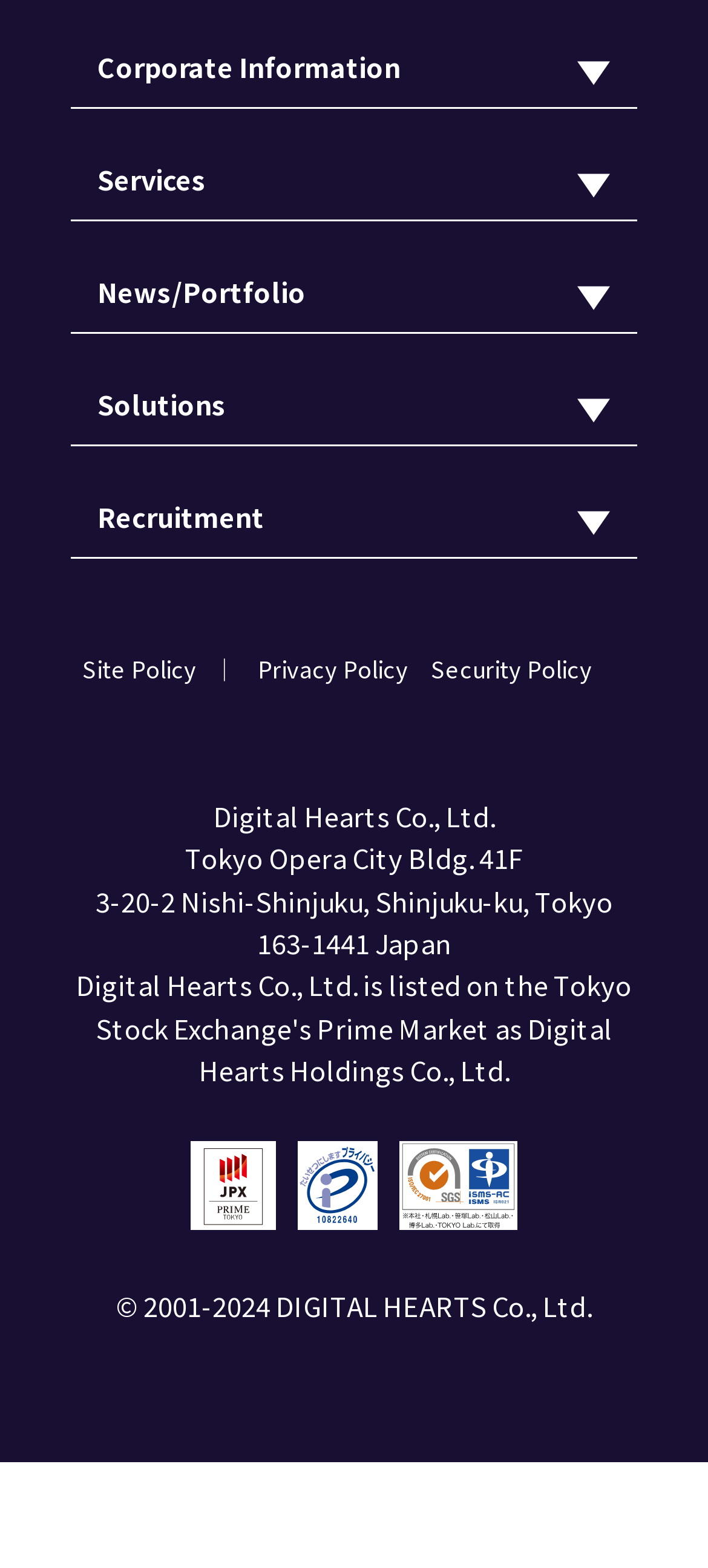What is the country where the company is located?
Answer the question with a detailed explanation, including all necessary information.

The country where the company is located can be inferred from the address '3-20-2 Nishi-Shinjuku, Shinjuku-ku, Tokyo 163-1441 Japan' at the bottom of the webpage.